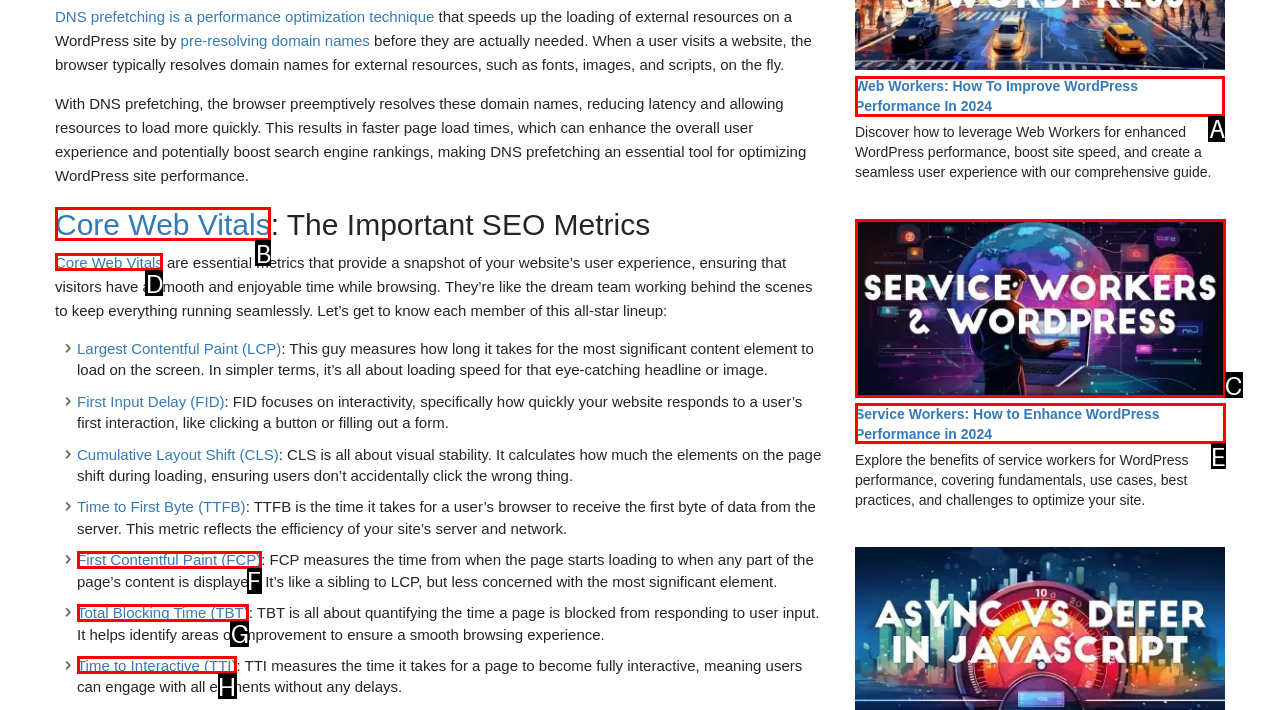For the given instruction: Discover how to leverage Web Workers for WordPress performance, determine which boxed UI element should be clicked. Answer with the letter of the corresponding option directly.

A